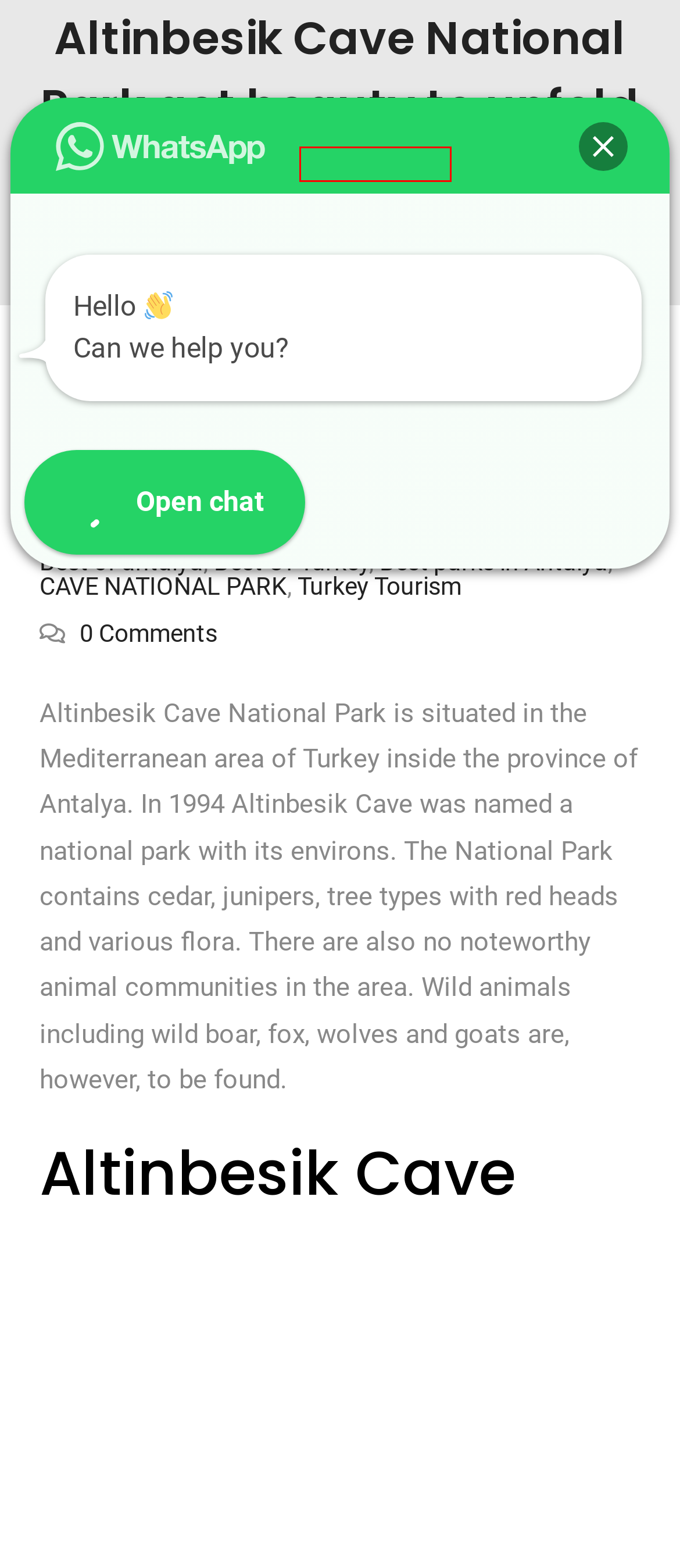Examine the screenshot of a webpage featuring a red bounding box and identify the best matching webpage description for the new page that results from clicking the element within the box. Here are the options:
A. Best Of Turkey - Travel Store Turkey
B. Antaya Turkey - Travel Store Turkey
C. Destinations - Travel Store Turkey
D. Turkey Tourism - Travel Store Turkey
E. CAVE NATIONAL PARK - Travel Store Turkey
F. Best parks in Antalya - Travel Store Turkey
G. Altinbesik Cave - Travel Store Turkey
H. Mudassar, Author at Travel Store Turkey

C